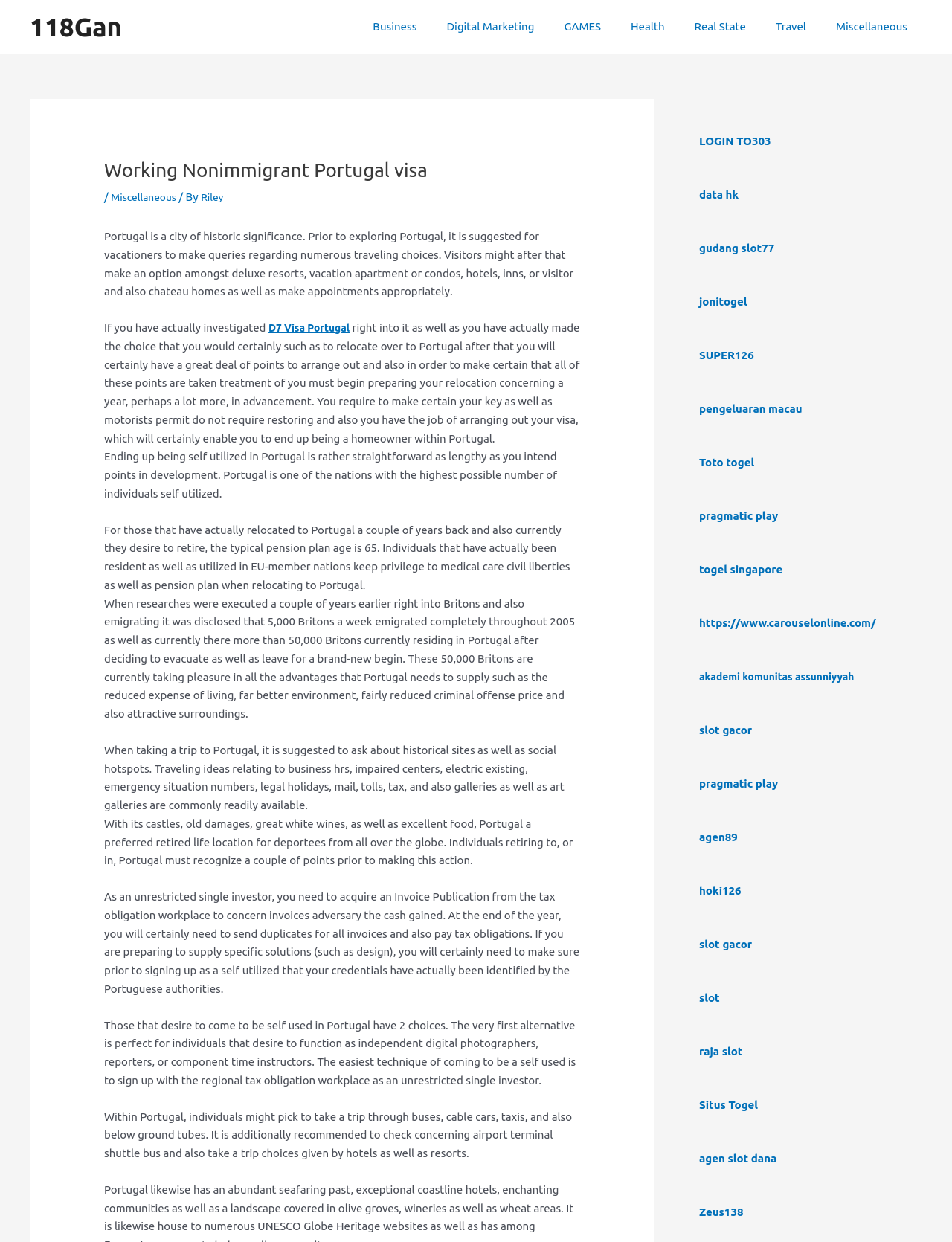Please specify the coordinates of the bounding box for the element that should be clicked to carry out this instruction: "Click on the 'LOGIN TO303' button". The coordinates must be four float numbers between 0 and 1, formatted as [left, top, right, bottom].

[0.734, 0.108, 0.81, 0.119]